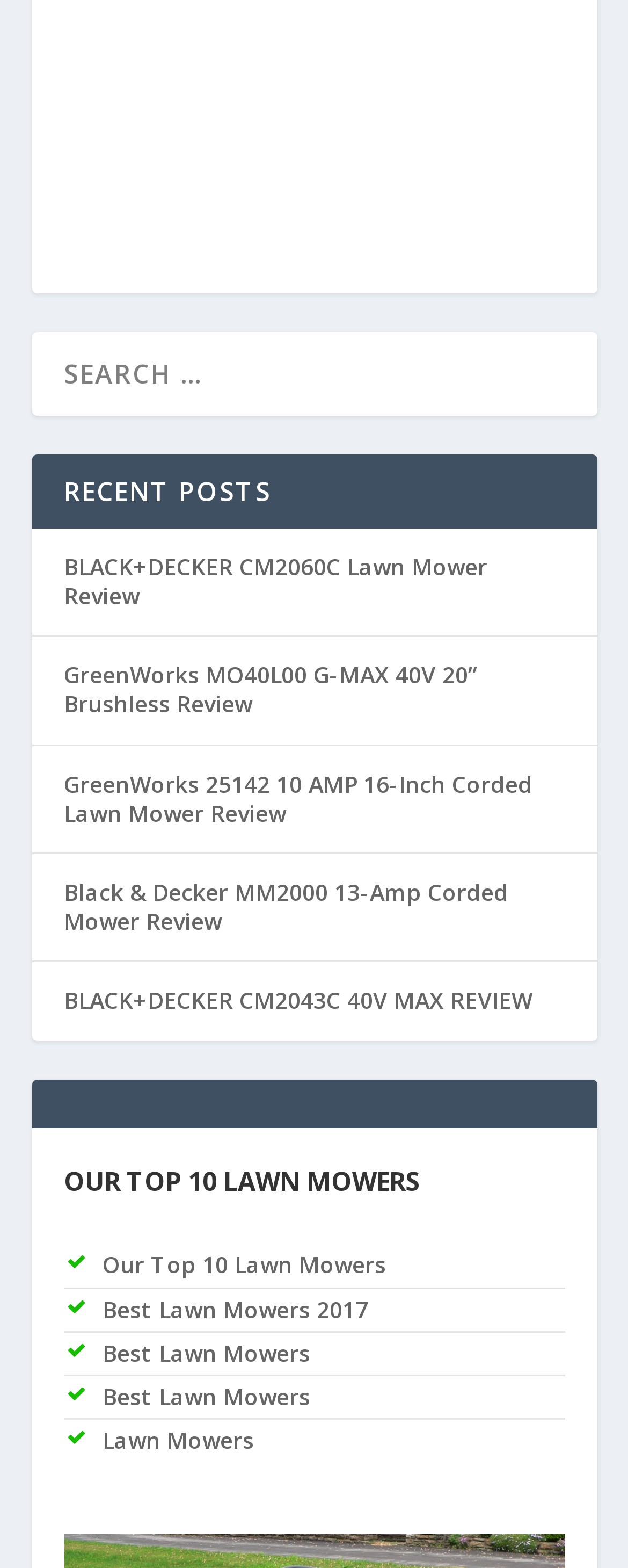Please give a succinct answer using a single word or phrase:
How many lawn mower reviews are listed?

5